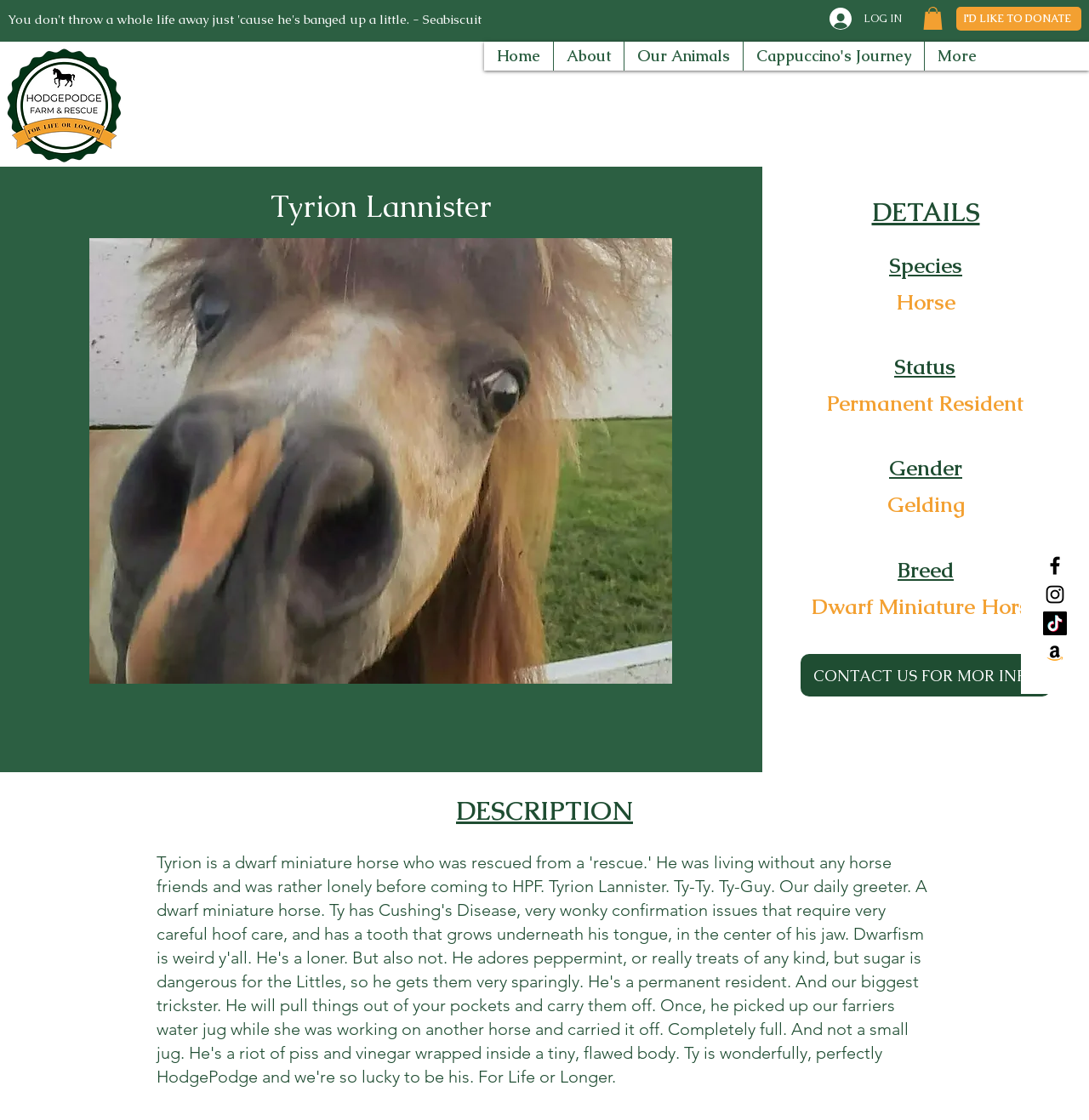Identify the bounding box coordinates of the part that should be clicked to carry out this instruction: "Write a comment".

None